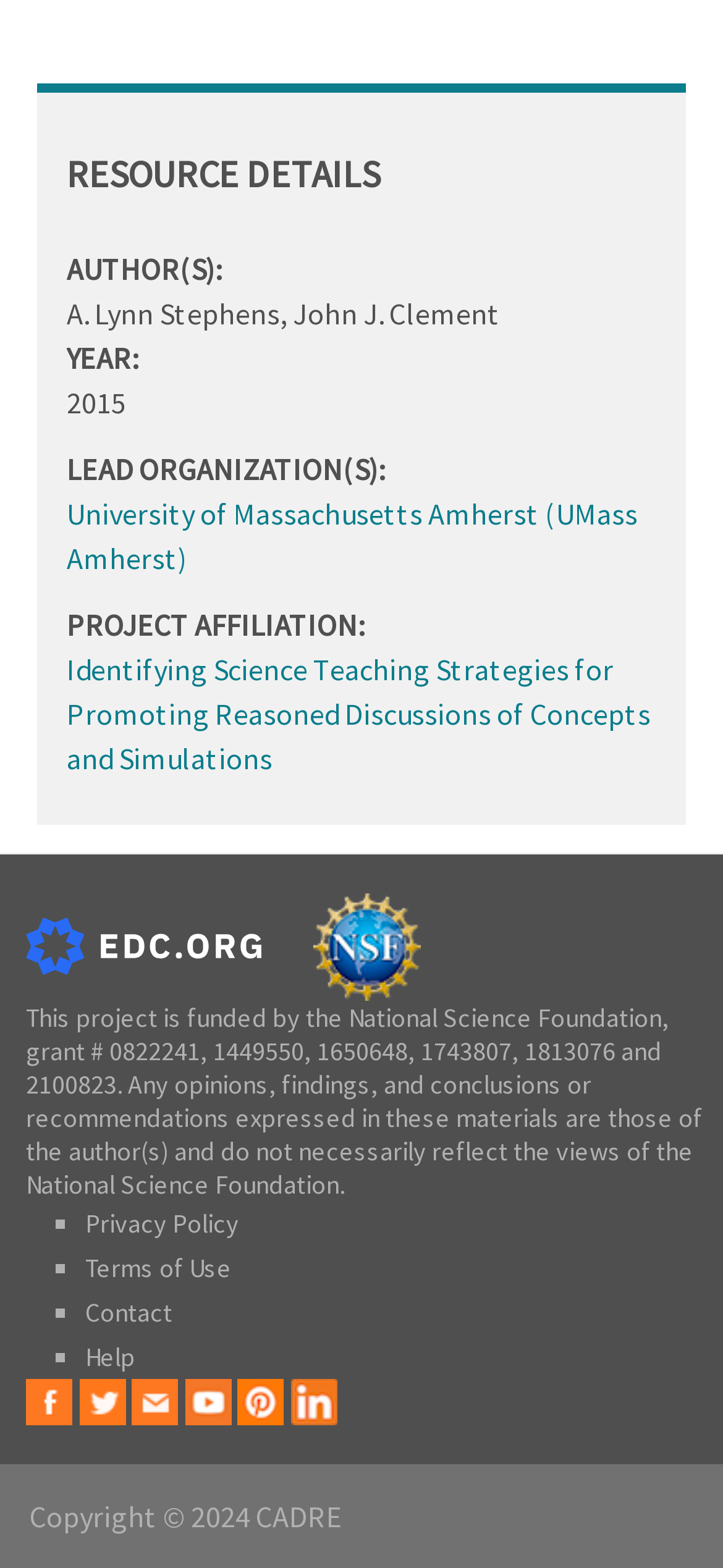Locate the bounding box coordinates of the element's region that should be clicked to carry out the following instruction: "Contact the project team". The coordinates need to be four float numbers between 0 and 1, i.e., [left, top, right, bottom].

[0.118, 0.826, 0.238, 0.847]